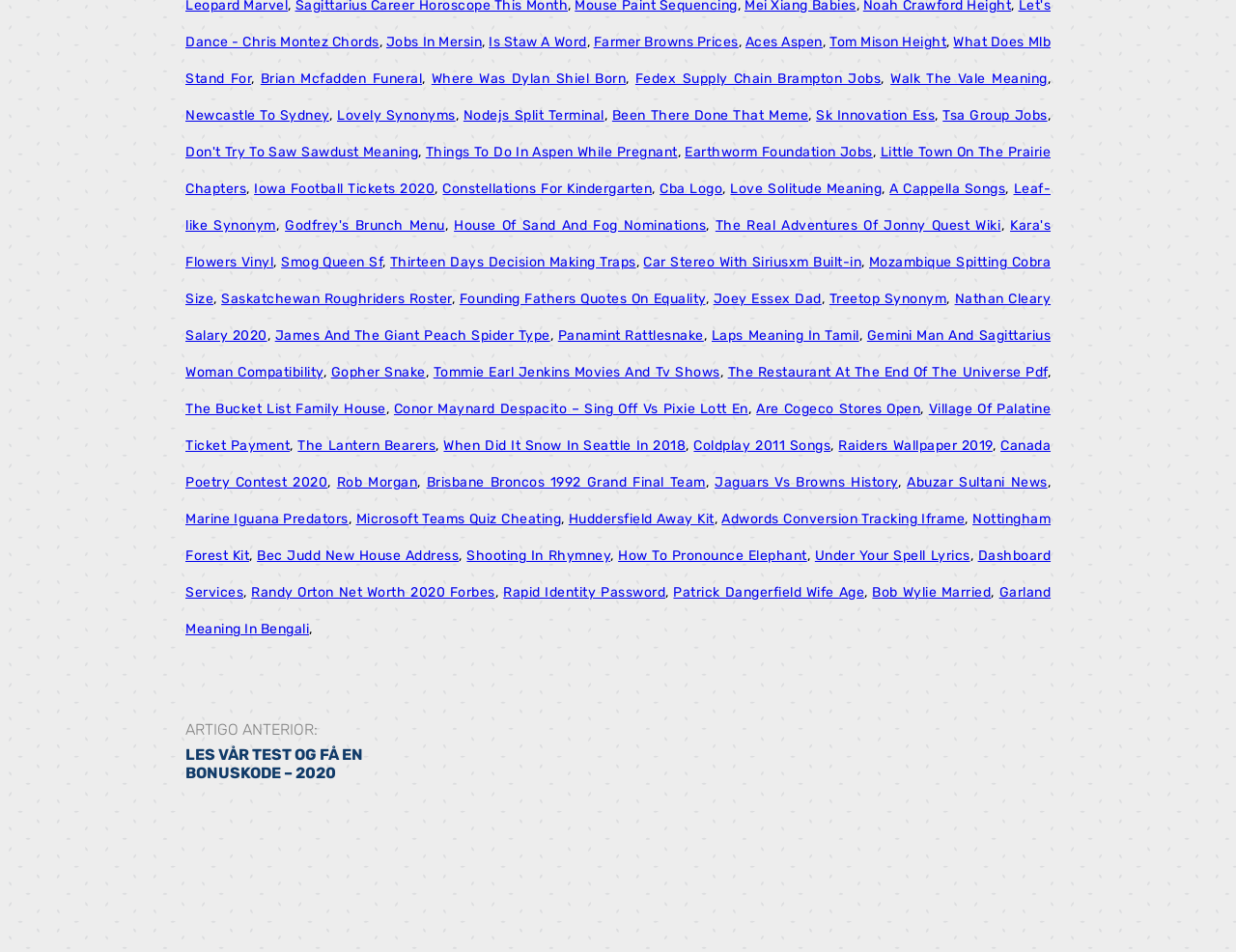How many links are on the webpage?
Using the screenshot, give a one-word or short phrase answer.

50